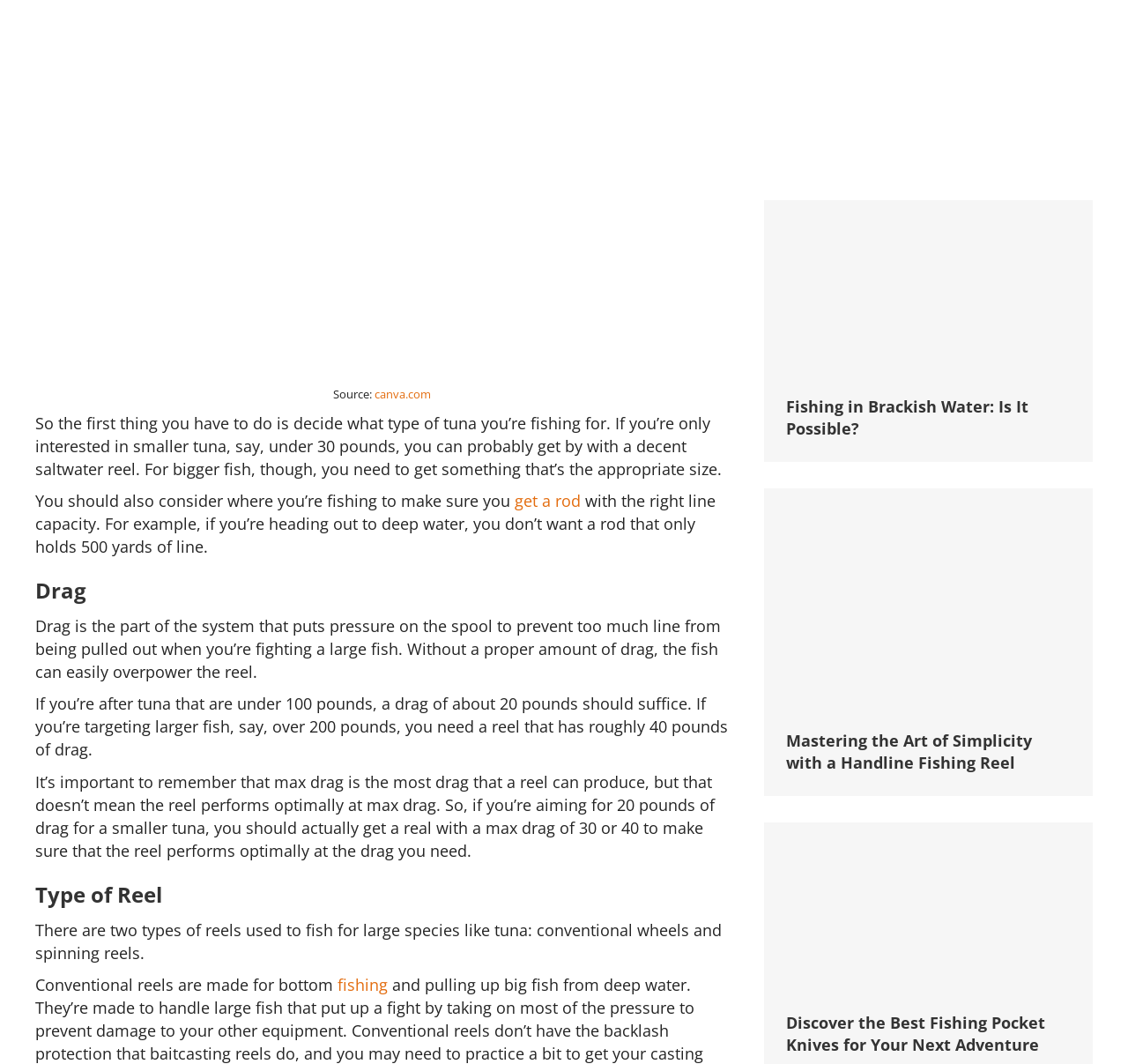Bounding box coordinates are to be given in the format (top-left x, top-left y, bottom-right x, bottom-right y). All values must be floating point numbers between 0 and 1. Provide the bounding box coordinate for the UI element described as: get a rod

[0.432, 0.441, 0.487, 0.457]